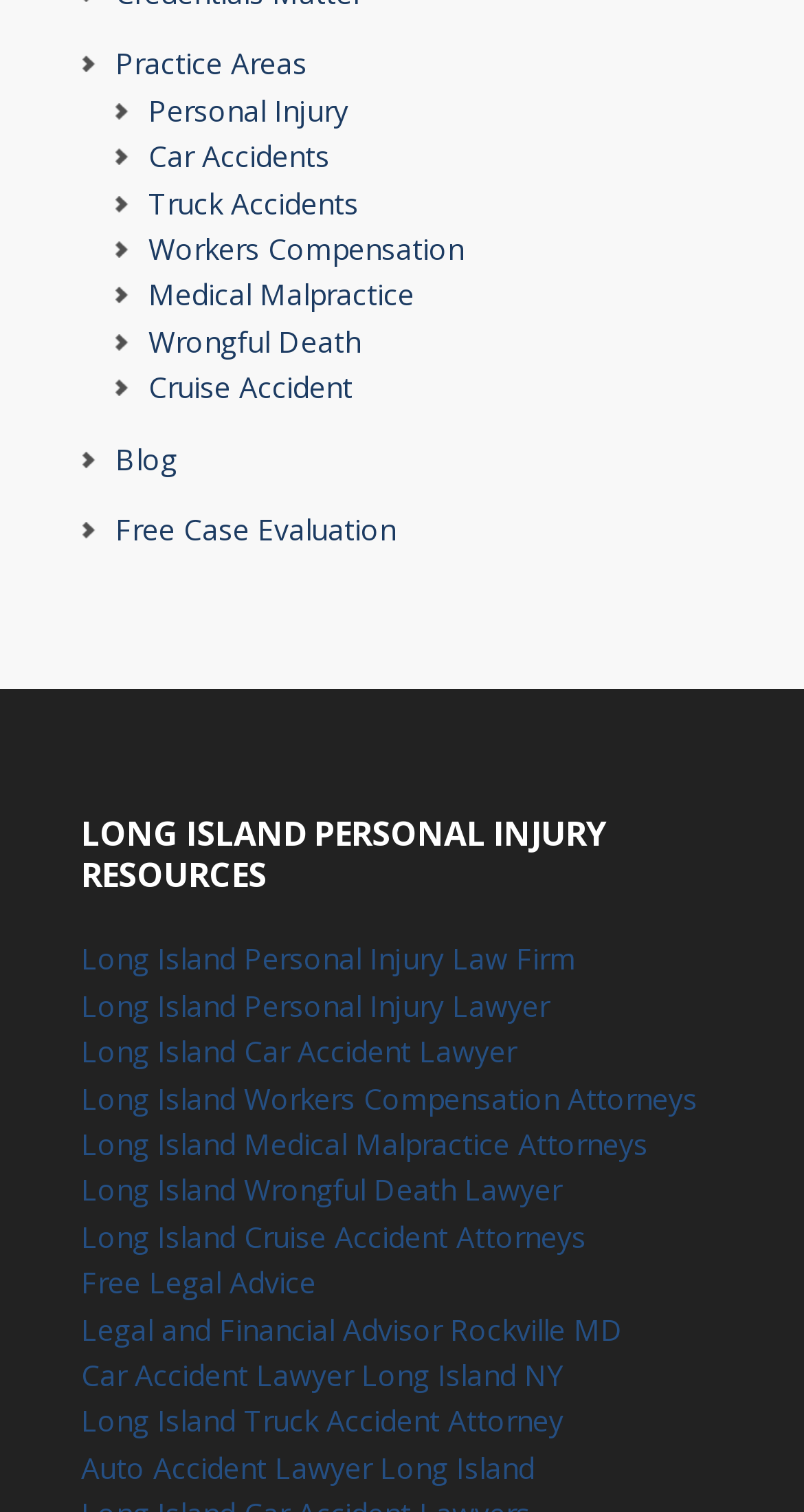What is the main topic of this webpage?
Provide a detailed and well-explained answer to the question.

Based on the links and headings on the webpage, it appears that the main topic is personal injury, with specific areas of focus including car accidents, workers compensation, medical malpractice, and wrongful death.